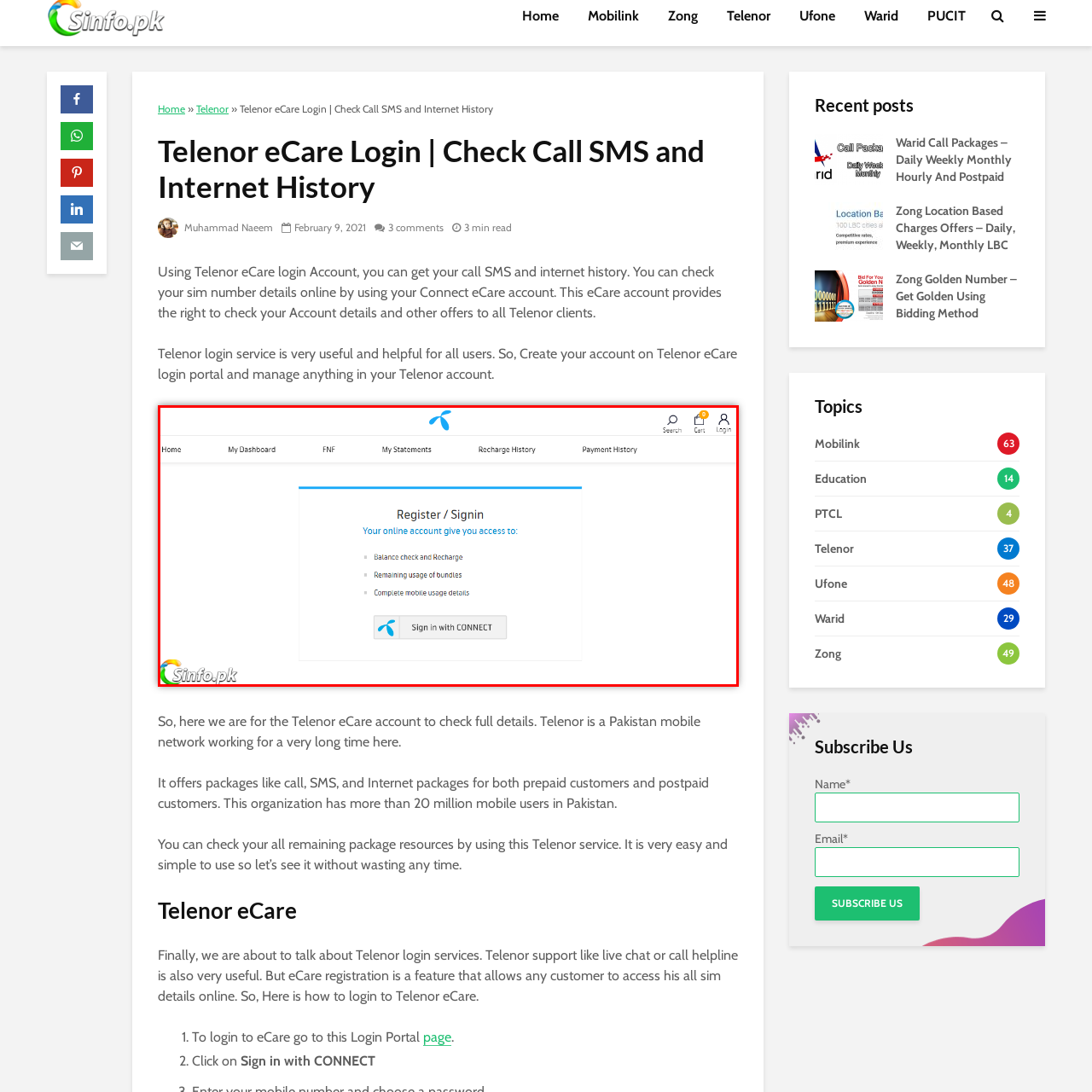What services can users access with their online account? Analyze the image within the red bounding box and give a one-word or short-phrase response.

Balance check, recharge, etc.